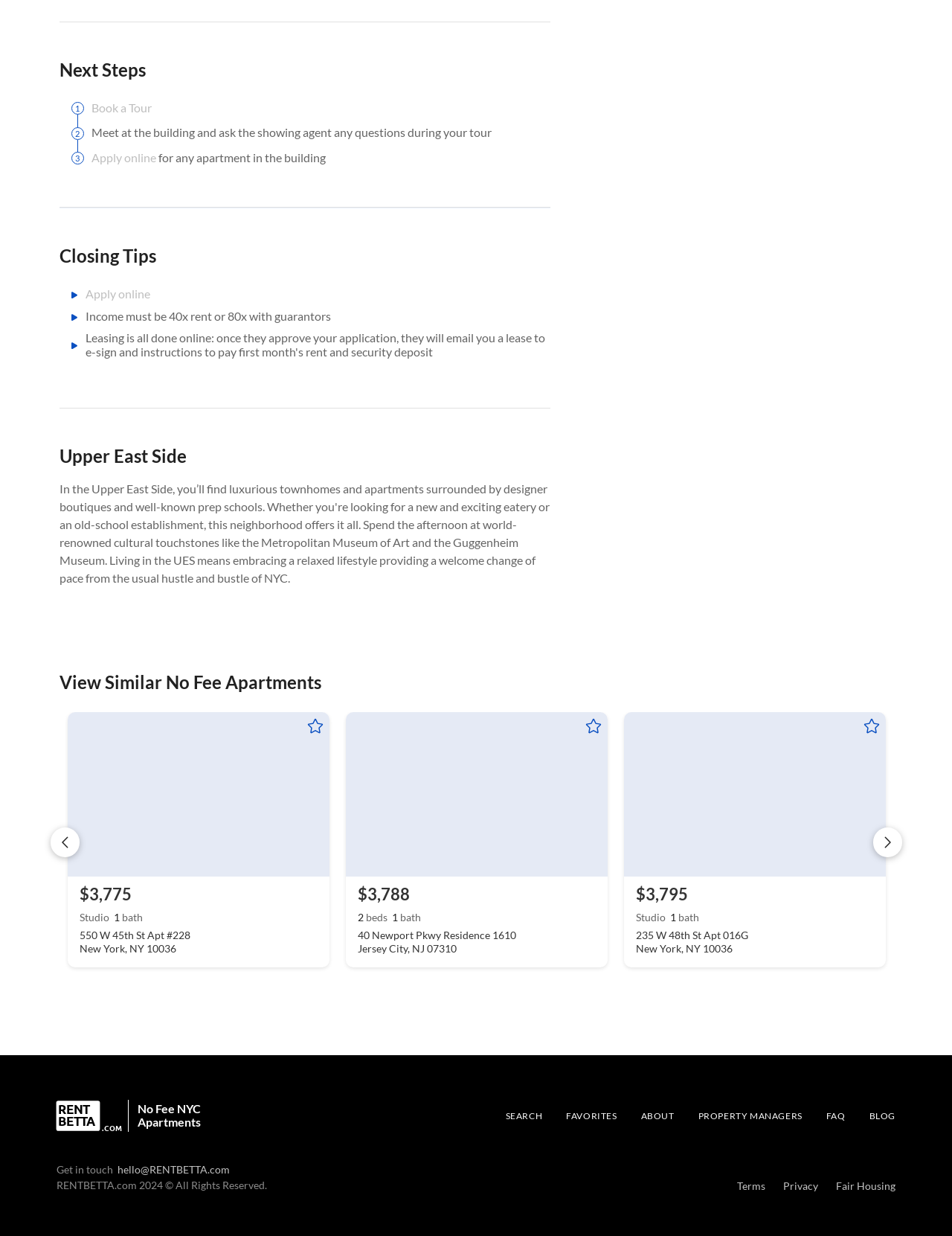Please identify the bounding box coordinates of the area that needs to be clicked to follow this instruction: "View Similar No Fee Apartments".

[0.062, 0.542, 0.337, 0.562]